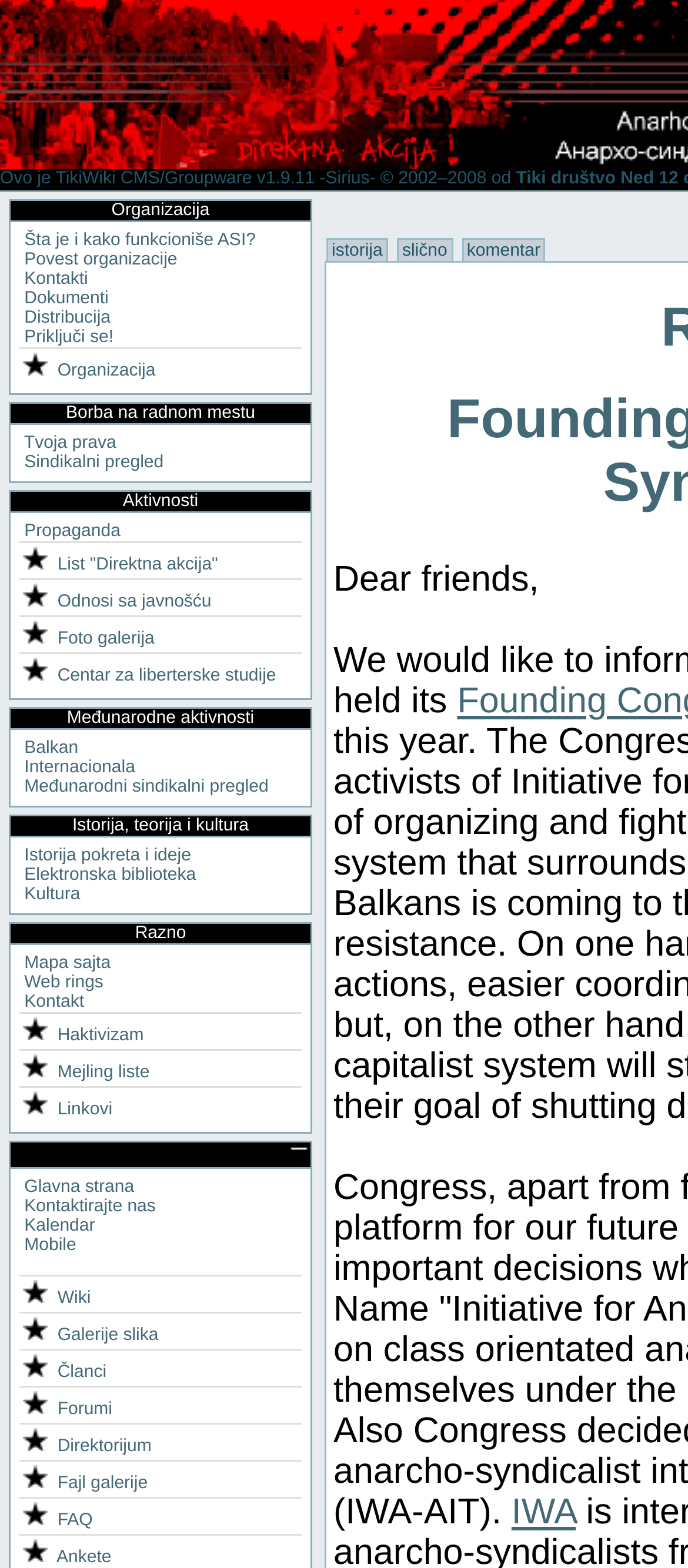Identify the bounding box of the UI element described as follows: "Tvoja prava". Provide the coordinates as four float numbers in the range of 0 to 1 [left, top, right, bottom].

[0.035, 0.277, 0.169, 0.289]